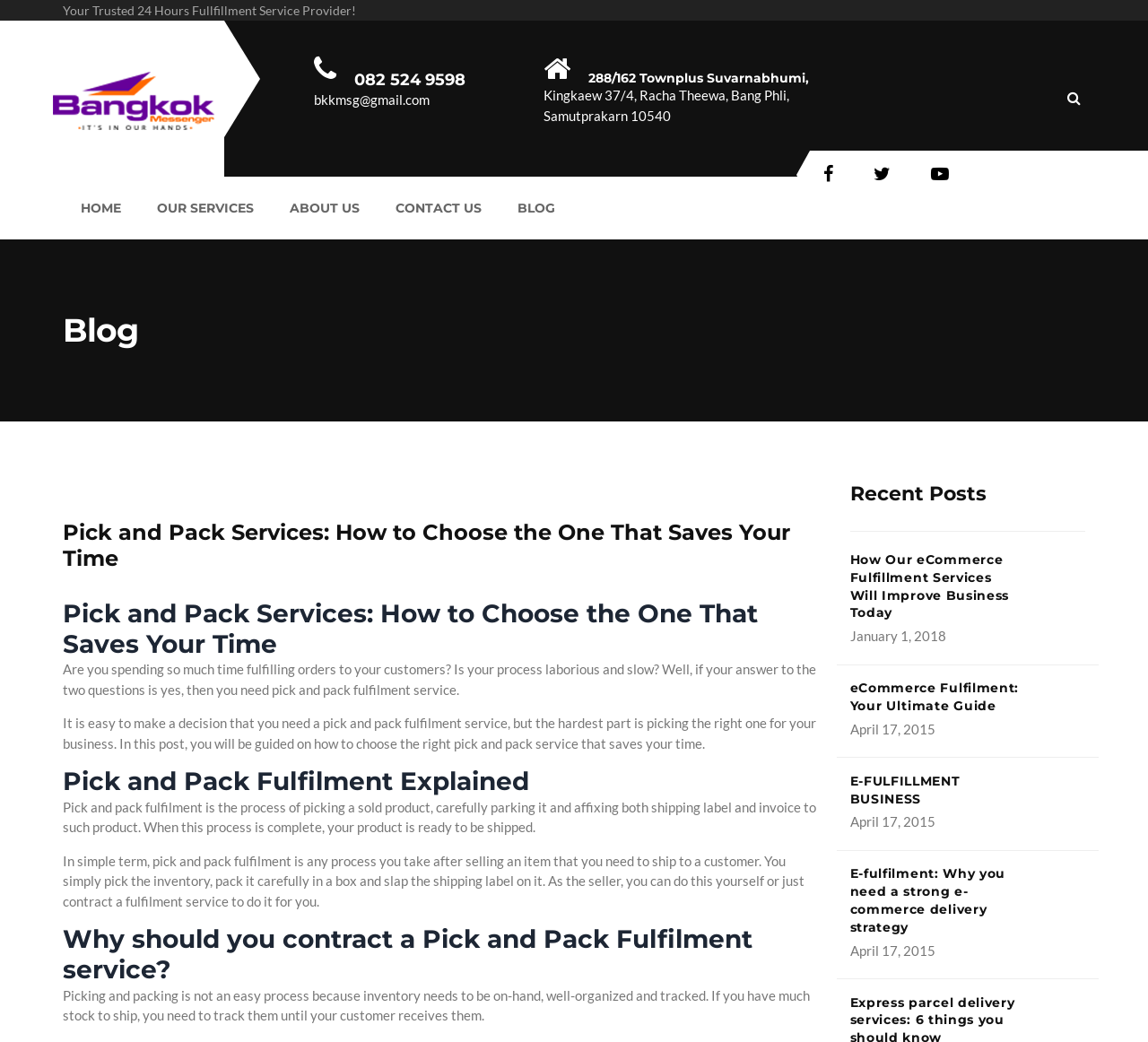Give a detailed overview of the webpage's appearance and contents.

This webpage is about Pick and Pack Services, specifically guiding users on how to choose the right one that saves their time. At the top, there is a link "Your Trusted 24 Hours Fullfillment Service Provider!" followed by the website's logo, an image of "bangkokmessenger". 

Below the logo, there is a section with contact information, including a phone number "082 524 9598", an email address "bkkmsg@gmail.com", and a physical address "288/162 Townplus Suvarnabhumi, Kingkaew 37/4, Racha Theewa, Bang Phli, Samutprakarn 10540".

To the right of the contact information, there is a navigation menu with links to "HOME", "OUR SERVICES", "ABOUT US", "CONTACT US", and "BLOG". 

The main content of the webpage is divided into several sections. The first section has a heading "Pick and Pack Services: How to Choose the One That Saves Your Time" and a brief introduction to the topic, explaining the importance of choosing the right pick and pack service for one's business.

The next section is about "Pick and Pack Fulfilment Explained", which describes the process of picking a sold product, packing it, and affixing a shipping label and invoice. 

Following this, there is a section discussing "Why should you contract a Pick and Pack Fulfilment service?", highlighting the difficulties of tracking inventory and the benefits of outsourcing this process.

The webpage also features a "Recent Posts" section, which lists several blog posts, including "How Our eCommerce Fulfillment Services Will Improve Business Today", "eCommerce Fulfilment: Your Ultimate Guide", "E-FULFILLMENT BUSINESS", and "E-fulfilment: Why you need a strong e-commerce delivery strategy", each with a link to the full article and a publication date.